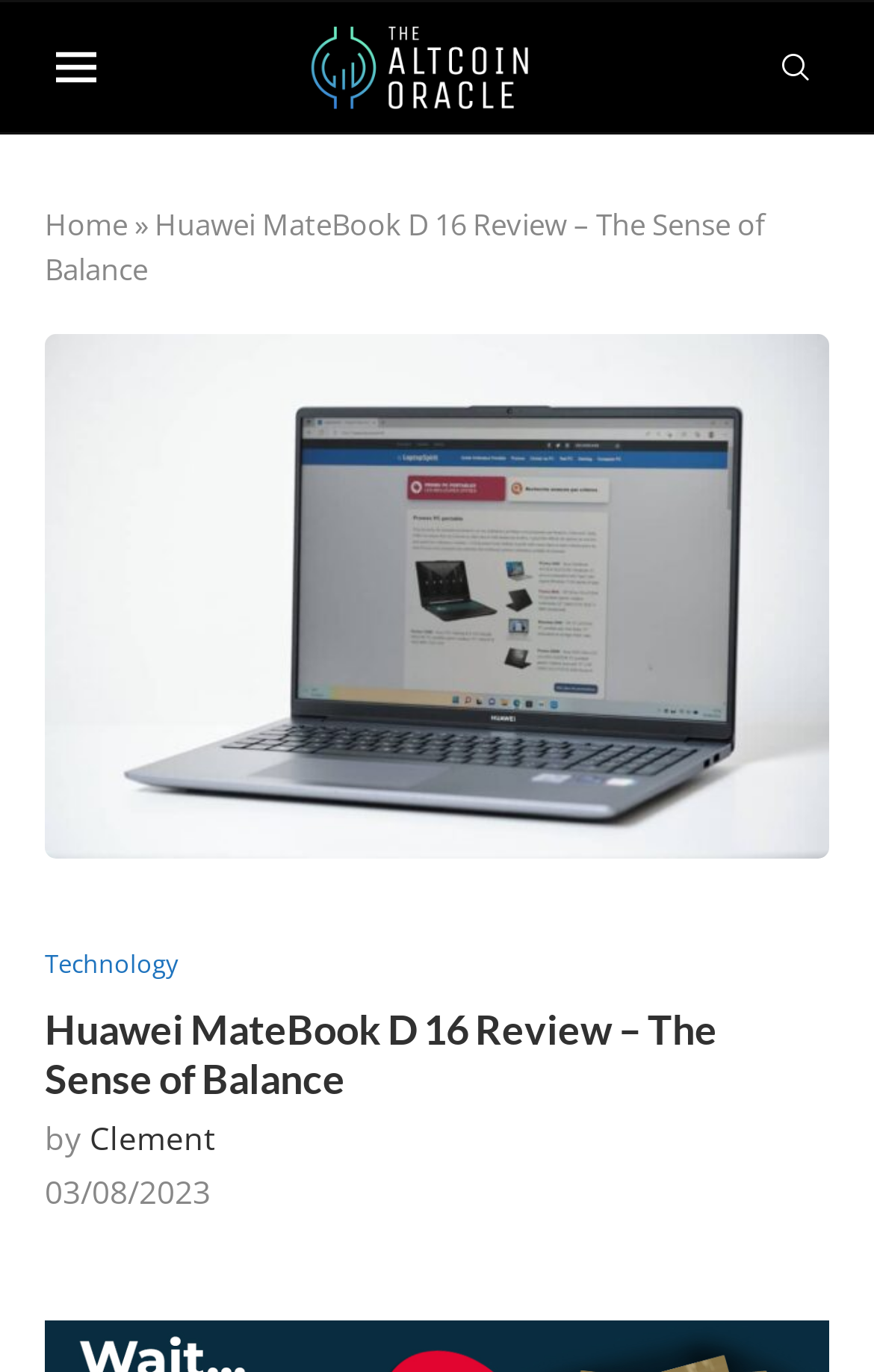Respond to the question with just a single word or phrase: 
What is the name of the website?

The Altcoin Oracle